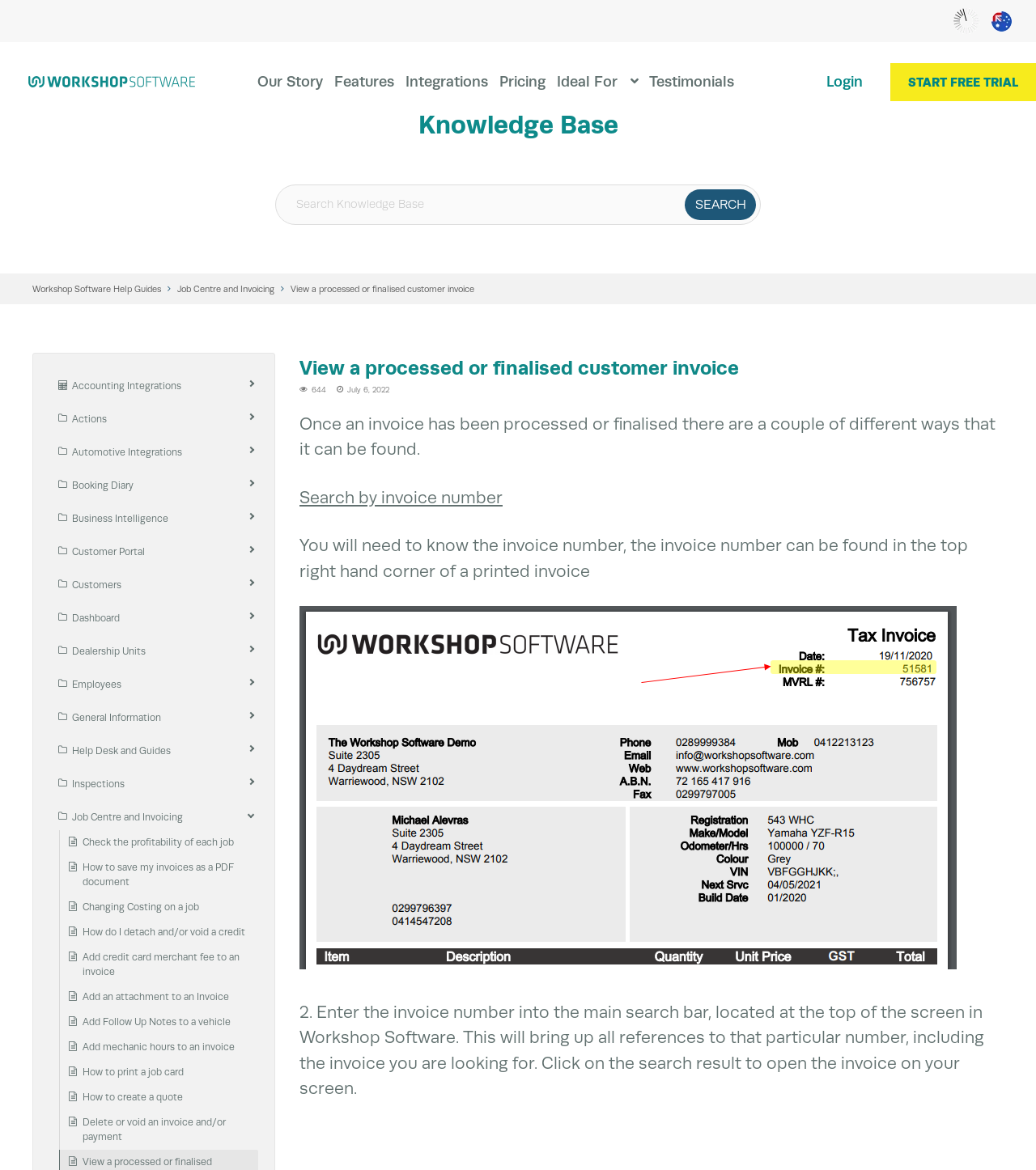Give the bounding box coordinates for the element described as: "Workshop Software Help Guides".

[0.031, 0.243, 0.155, 0.251]